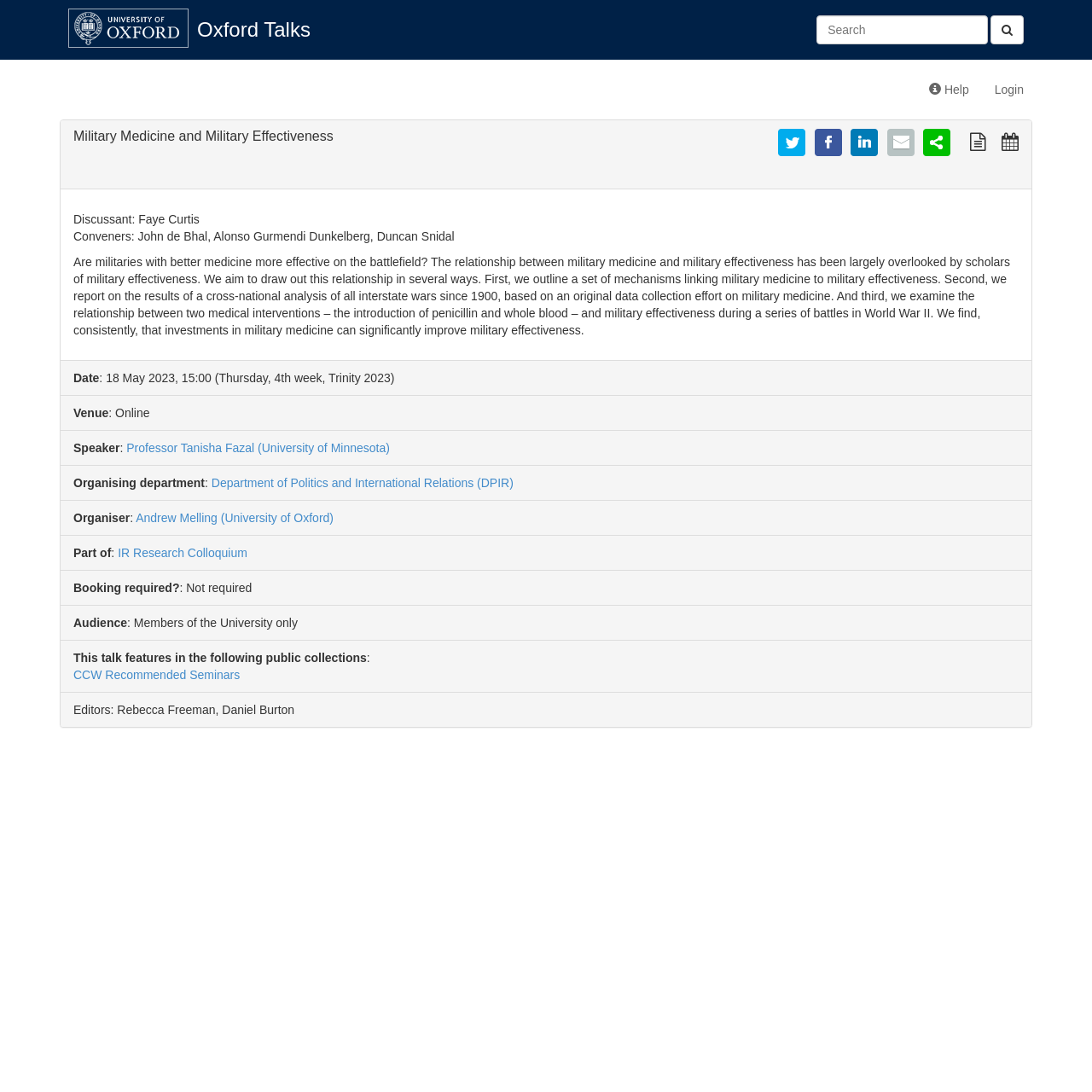Determine the bounding box coordinates of the area to click in order to meet this instruction: "Visit the Oxford Talks homepage".

[0.169, 0.008, 0.296, 0.047]